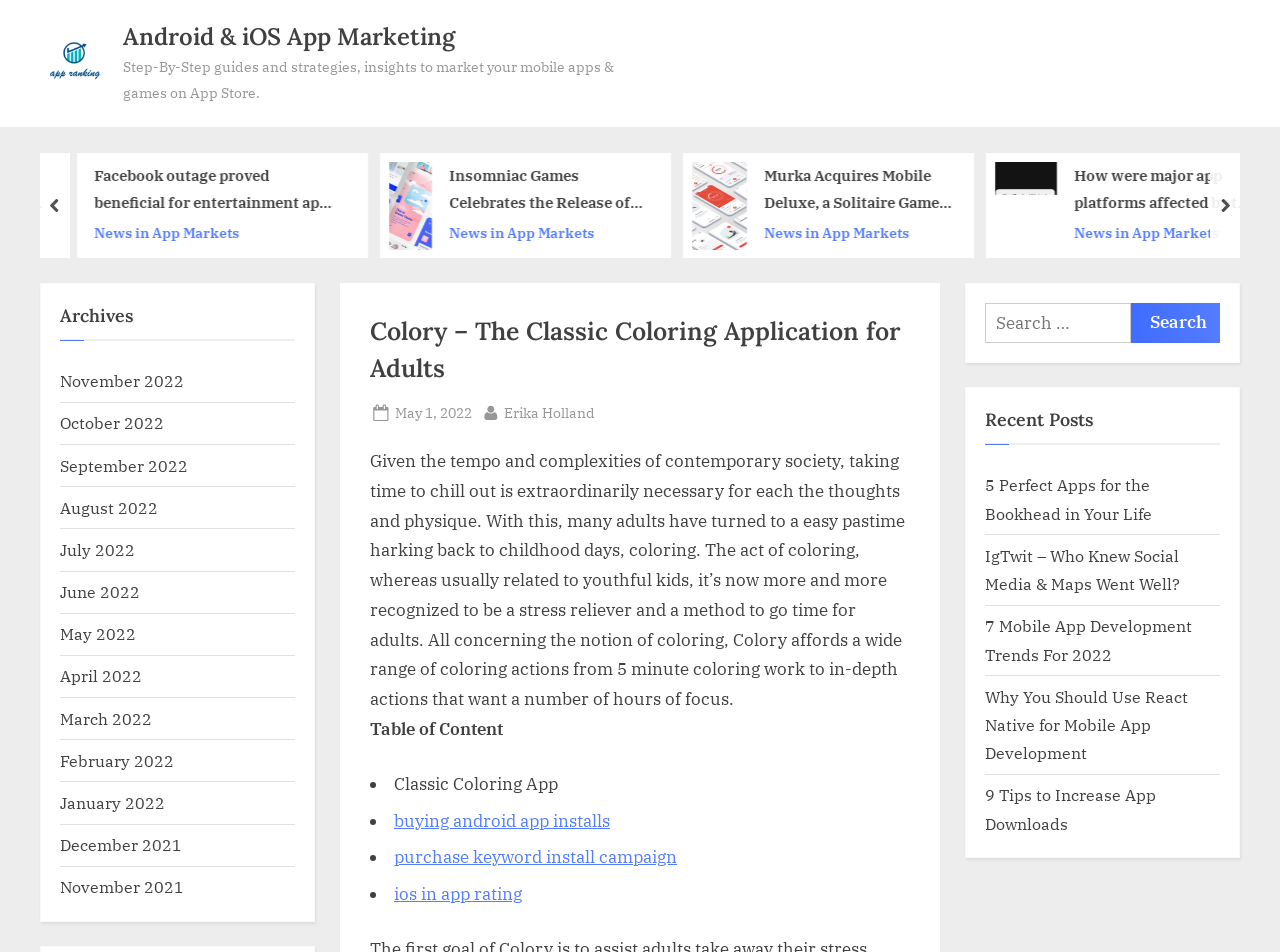Describe all the significant parts and information present on the webpage.

This webpage is about the classic coloring application for adults, Colory. At the top, there is a link to "Android & iOS App Marketing" with an accompanying image. Below it, there is a brief description of the app marketing service, followed by several news articles related to app markets, including Facebook outage, Insomniac Games, and Murka Acquires Mobile Deluxe.

On the left side, there are navigation buttons "prev" and "next". Above them, there is a header section with the title "Colory – The Classic Coloring Application for Adults" and a brief description of the importance of relaxation in modern society. Below the title, there are links to the author and the posting date.

The main content of the webpage is divided into sections. The first section describes the concept of coloring as a stress reliever and a way to pass time for adults. Below it, there is a table of content with links to different topics, including classic coloring app, buying android app installs, and ios in app rating.

On the right side, there are two sections: "Archives" and "Recent Posts". The "Archives" section lists links to monthly archives from November 2021 to May 2022. The "Recent Posts" section lists links to several recent articles, including "5 Perfect Apps for the Bookhead in Your Life", "IgTwit – Who Knew Social Media & Maps Went Well?", and "9 Tips to Increase App Downloads".

At the bottom of the page, there is a search bar with a button to search for specific topics.